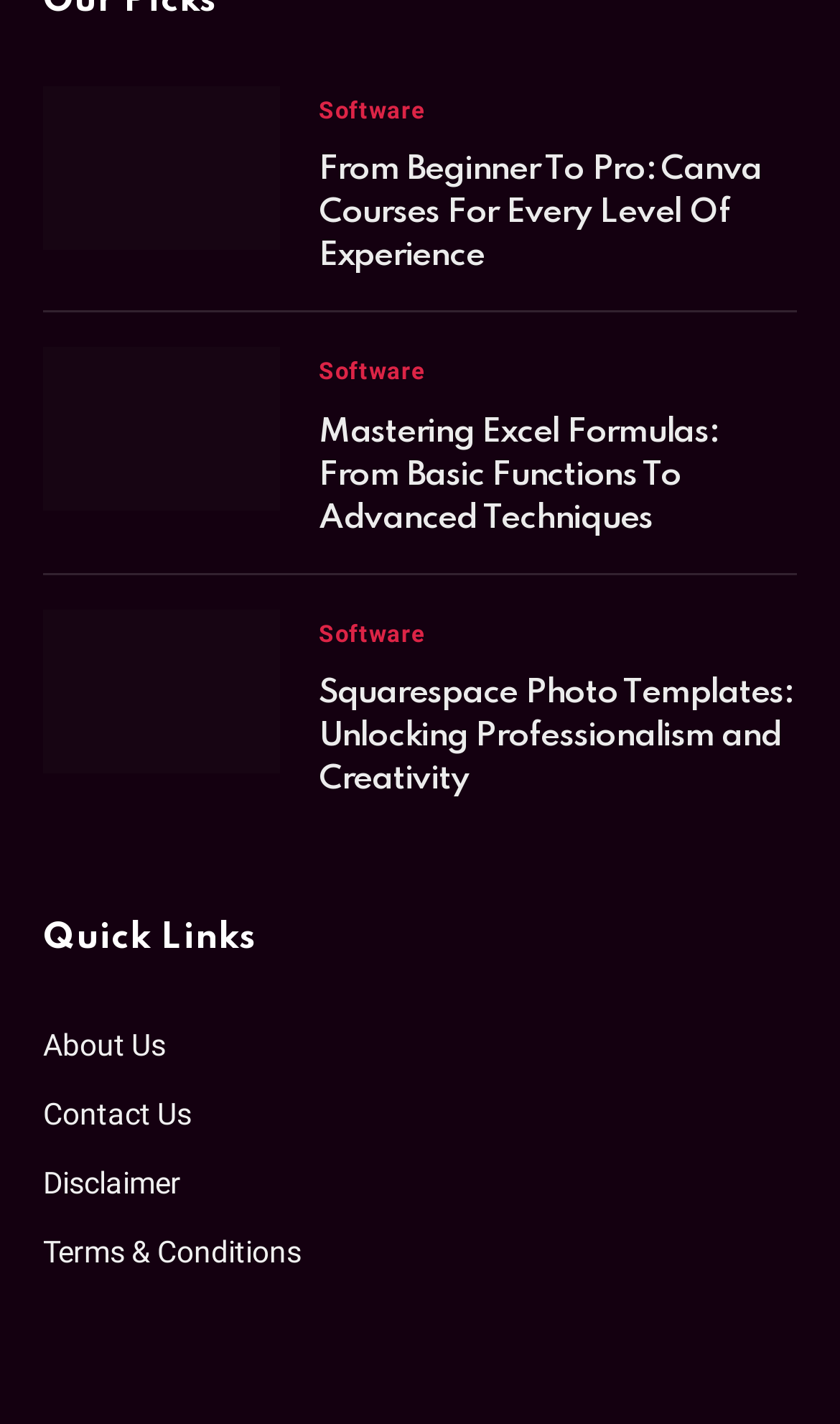Refer to the image and provide a thorough answer to this question:
What is the topic of the third article?

The third article has a heading 'Squarespace Photo Templates: Unlocking Professionalism and Creativity' and an image with the text 'Photography template', indicating that the topic of the article is Squarespace Photo Templates.